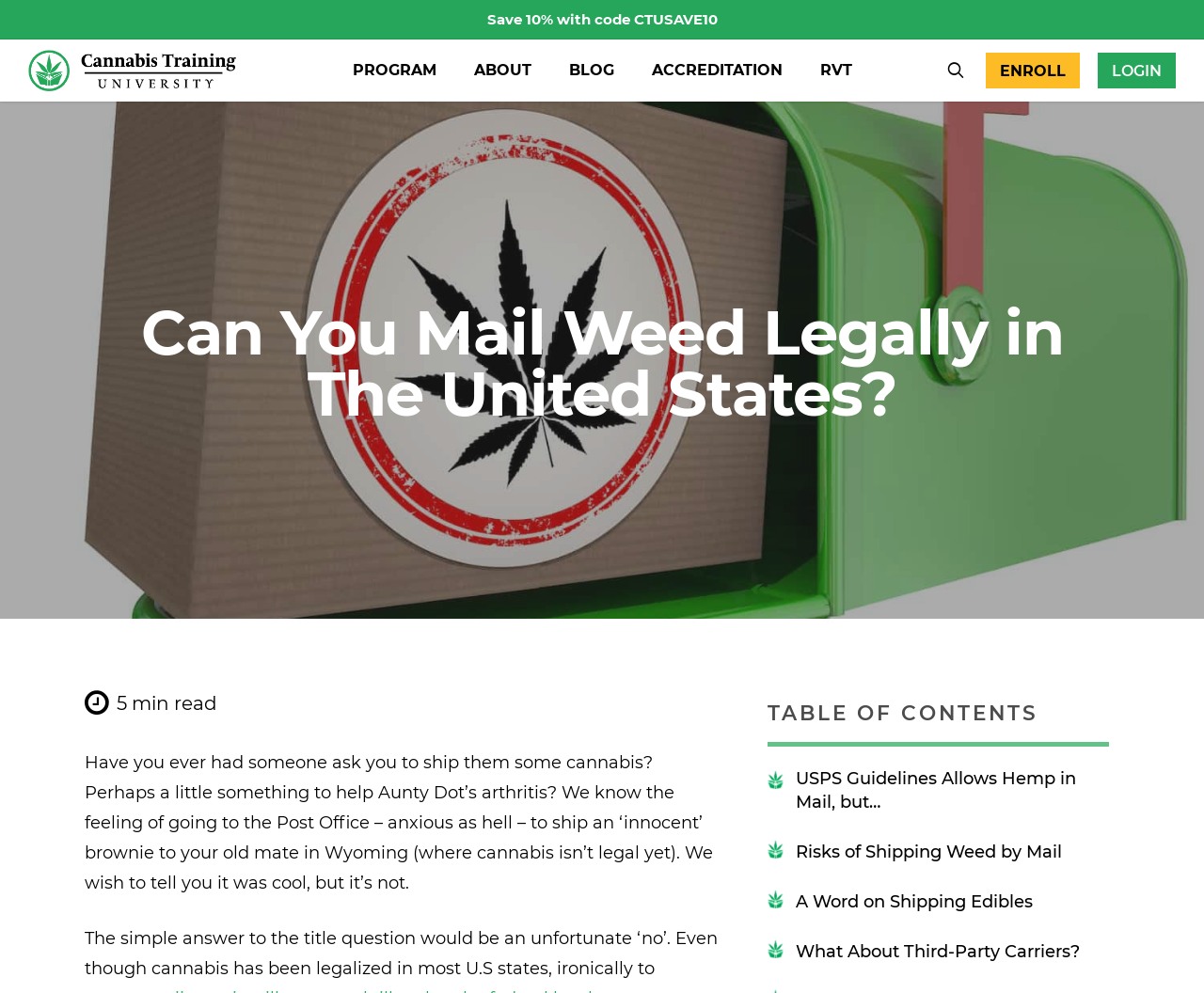Locate the primary headline on the webpage and provide its text.

Can You Mail Weed Legally in The United States?